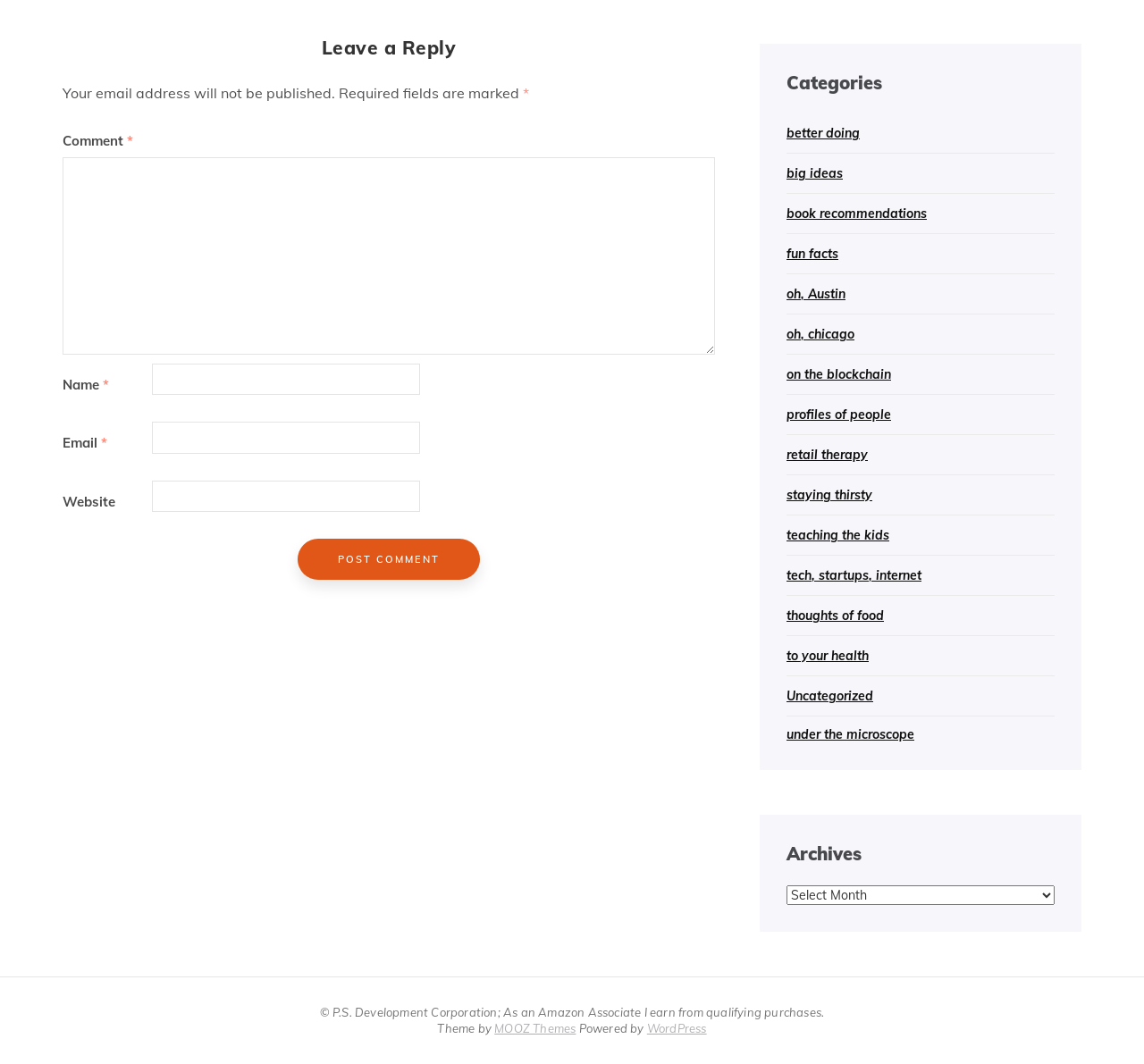Predict the bounding box for the UI component with the following description: "aria-label="Search" name="s" placeholder="Search"".

None